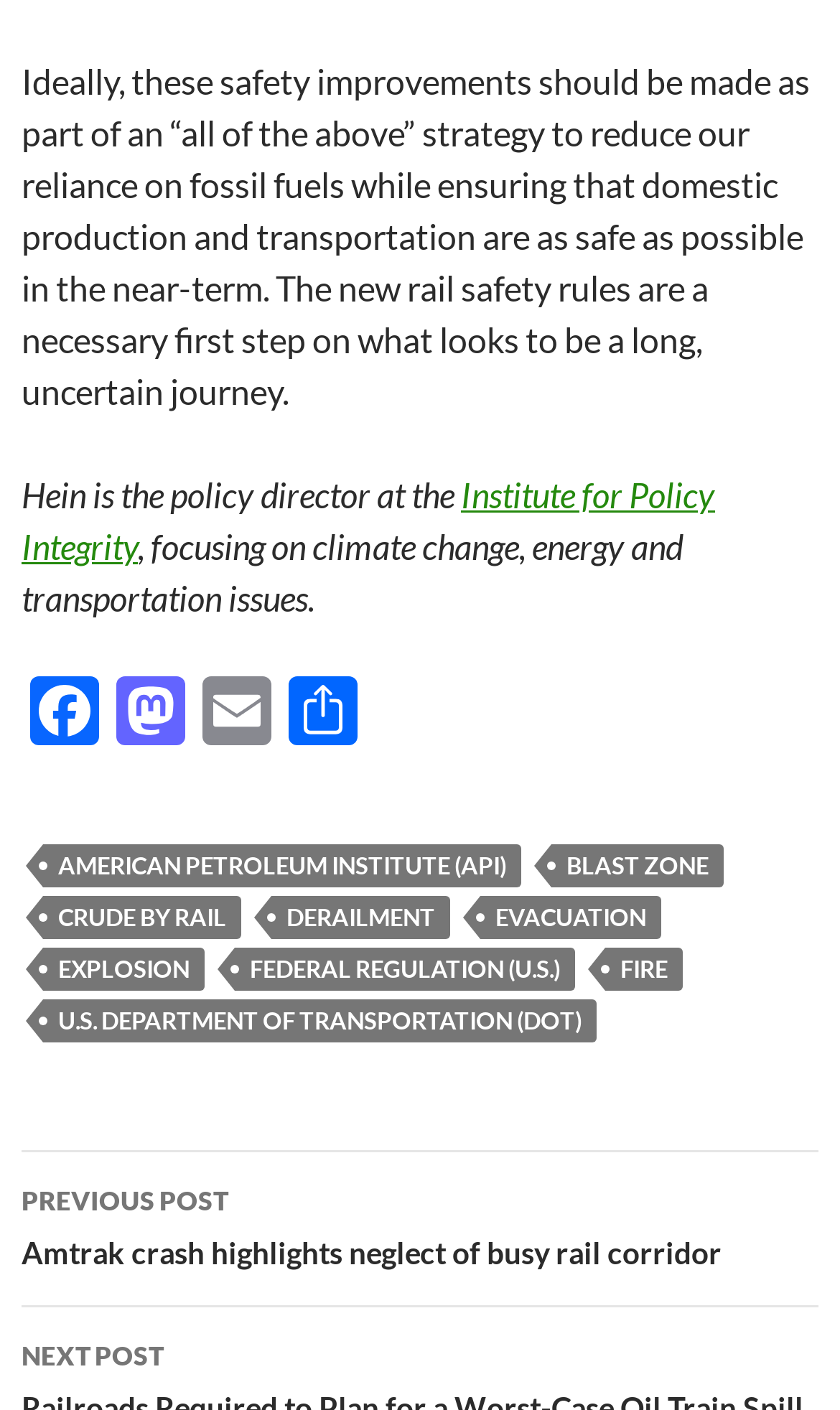Find the bounding box coordinates for the area that must be clicked to perform this action: "Explore the Crude by Rail topic".

[0.051, 0.635, 0.287, 0.665]